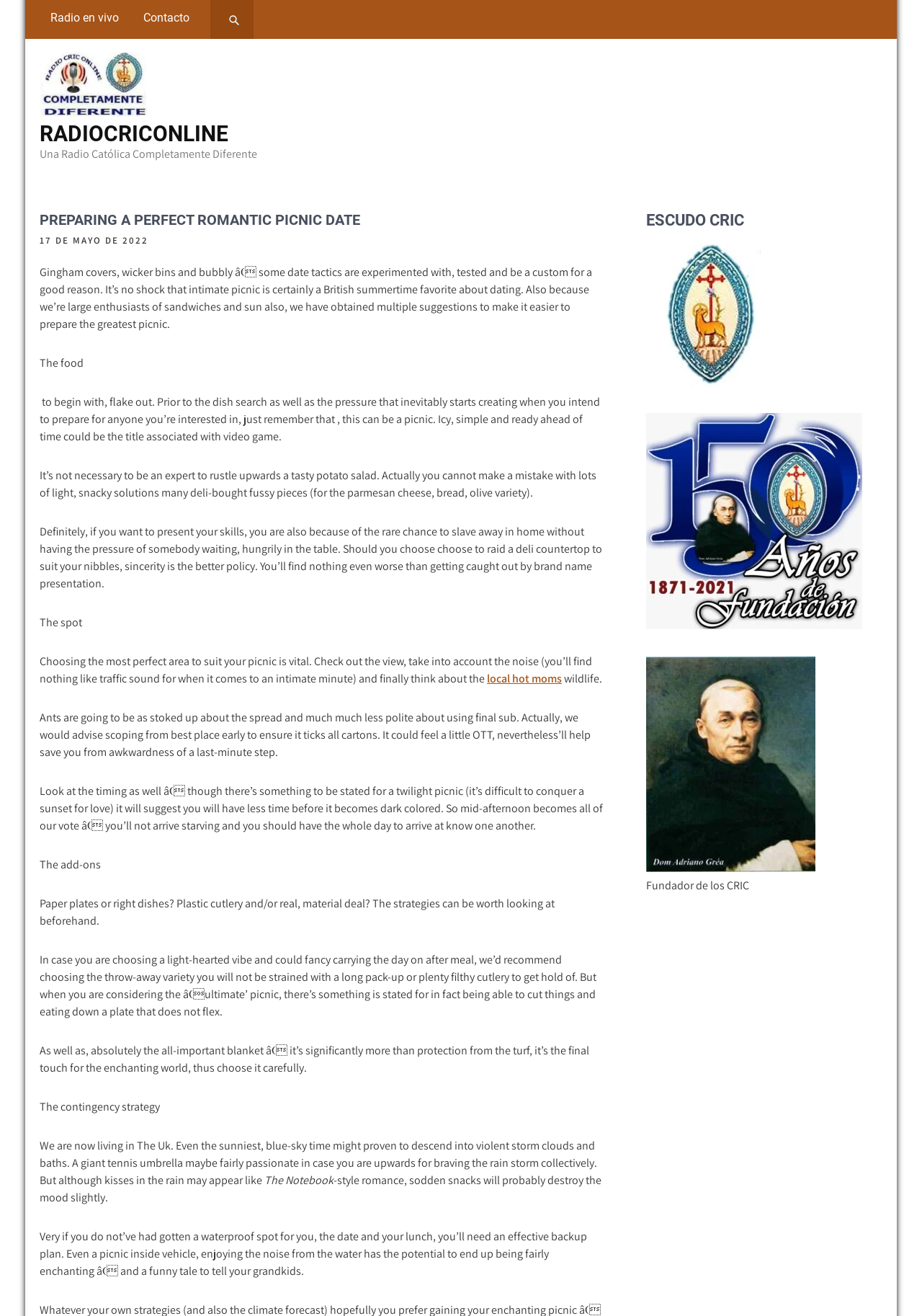Determine the bounding box of the UI component based on this description: "Radiocriconline". The bounding box coordinates should be four float values between 0 and 1, i.e., [left, top, right, bottom].

[0.043, 0.092, 0.248, 0.111]